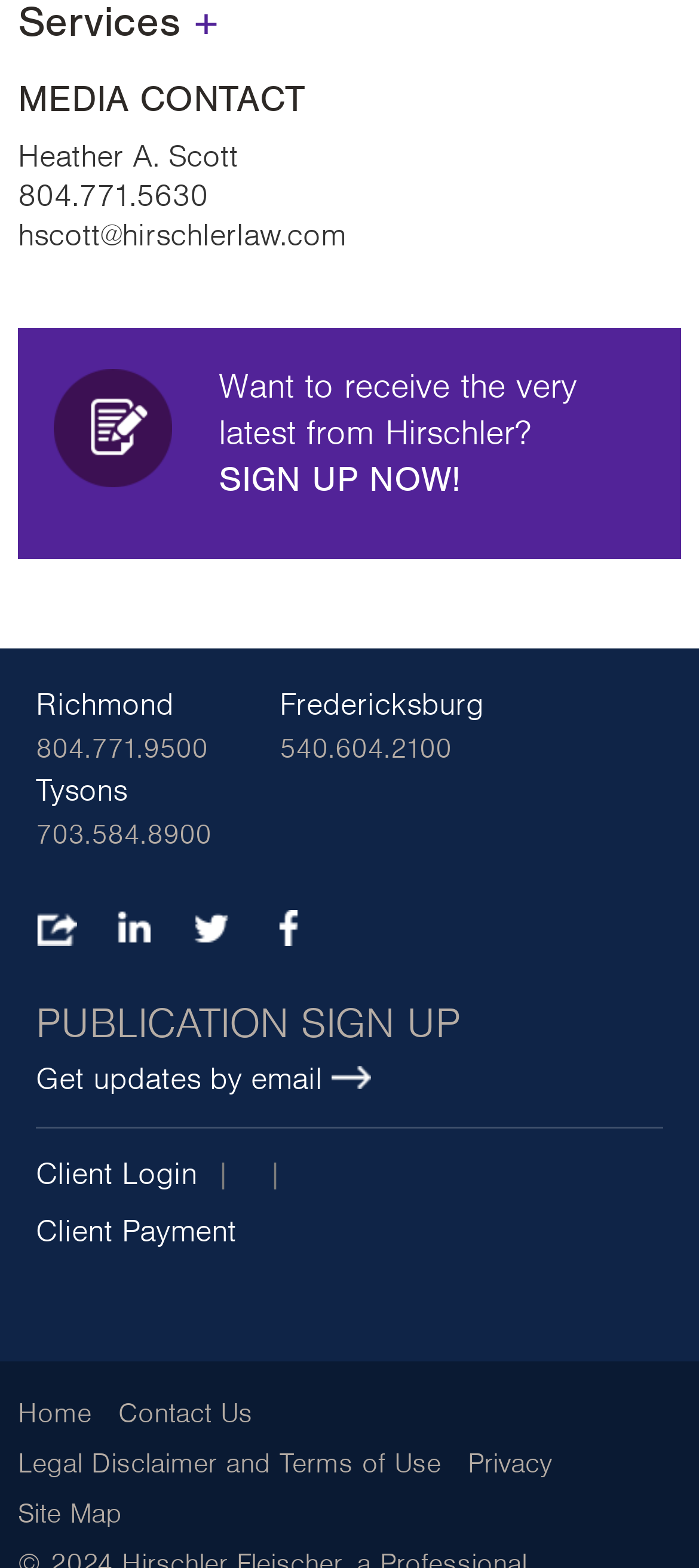Extract the bounding box coordinates for the described element: "703.584.8900". The coordinates should be represented as four float numbers between 0 and 1: [left, top, right, bottom].

[0.051, 0.522, 0.303, 0.542]